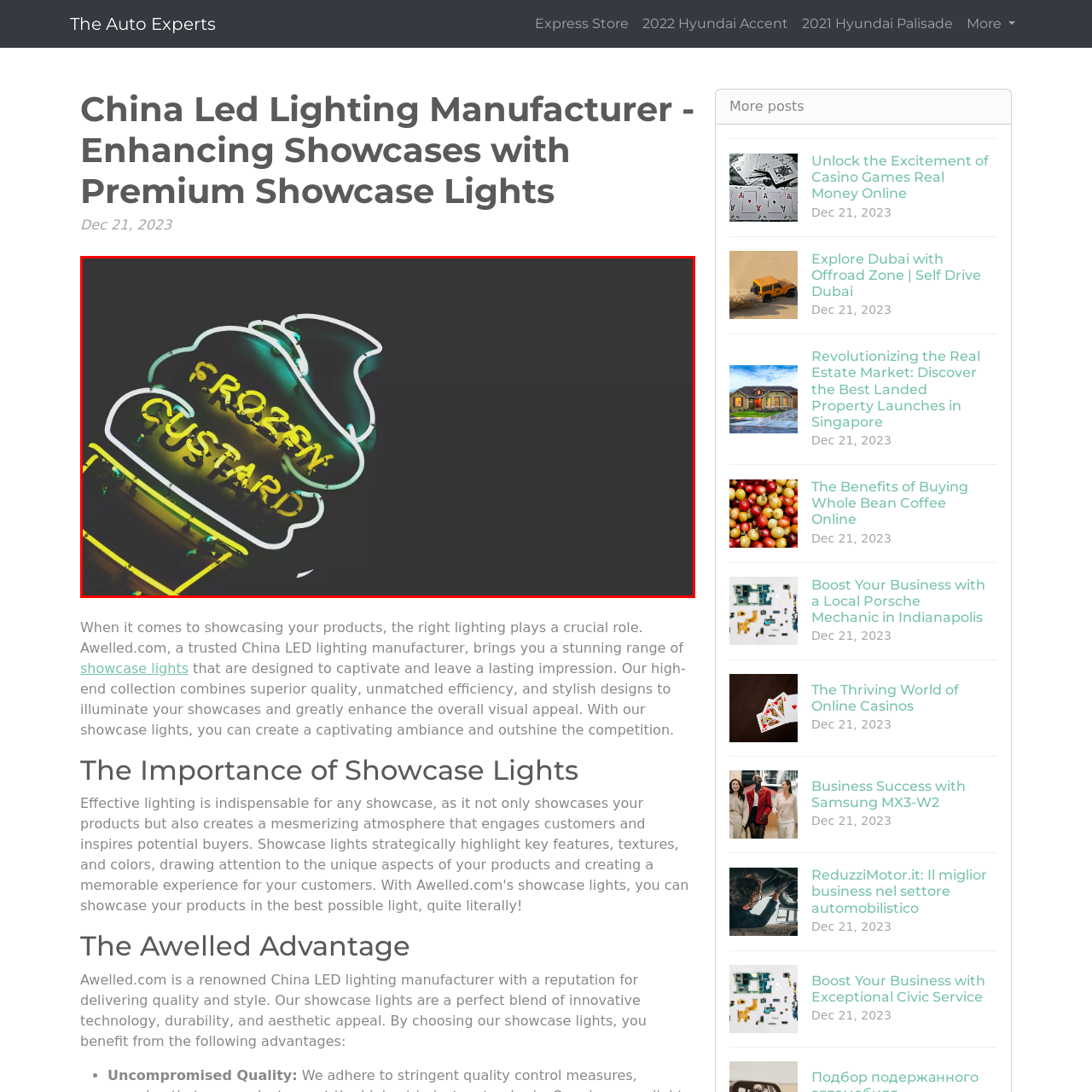Provide a thorough description of the image enclosed within the red border.

The image features a vibrant neon sign illuminating the night, showcasing the words "FROZEN CUSTARD." The top portion resembles a classic soft-serve ice cream cone, with distinct curves that add to its whimsical charm. The letters are brightly lit, with the word "FROZEN" appearing in a bright yellow, while "CUSTARD" is highlighted in a contrasting glow that draws the eye. This nostalgic piece of signage evokes a sense of warmth and allure, inviting patrons to indulge in delightful frozen treats. Set against a dark backdrop, the neon colors stand out, enhancing the visual appeal and creating an inviting atmosphere for dessert lovers.